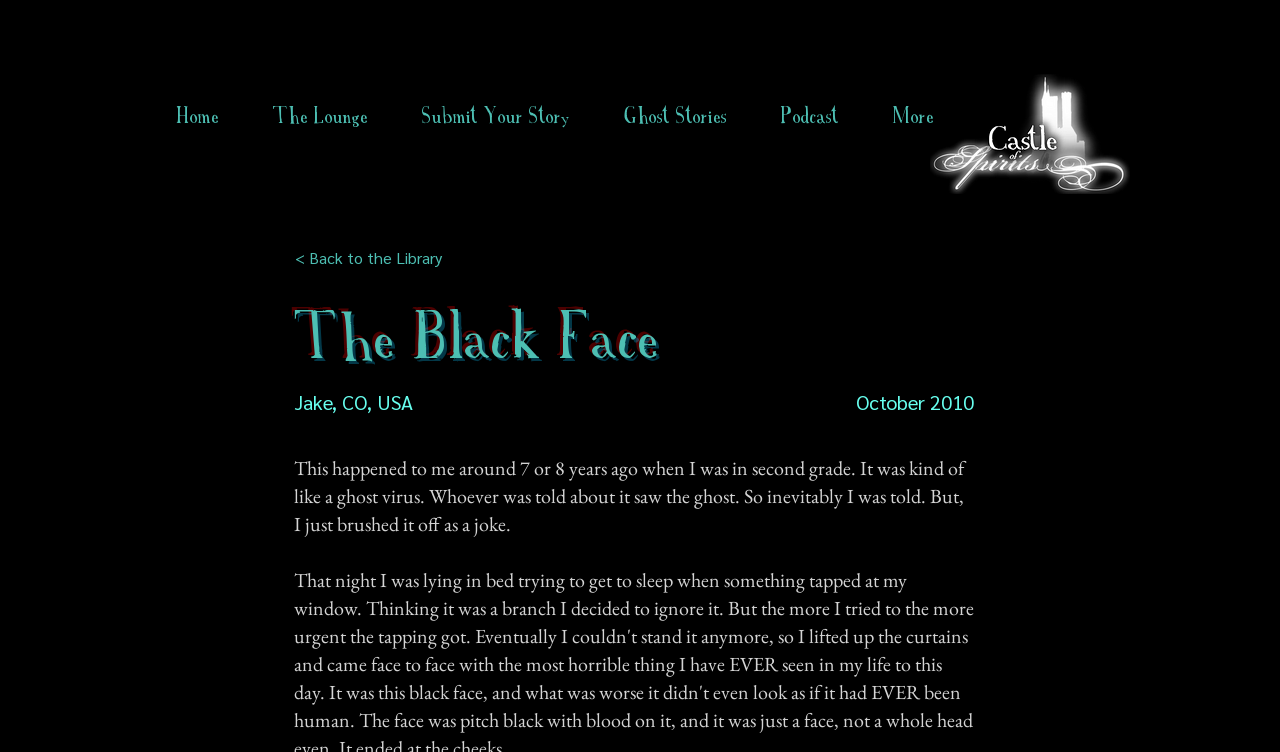Provide the bounding box coordinates of the HTML element described by the text: "Podcast". The coordinates should be in the format [left, top, right, bottom] with values between 0 and 1.

[0.589, 0.121, 0.677, 0.188]